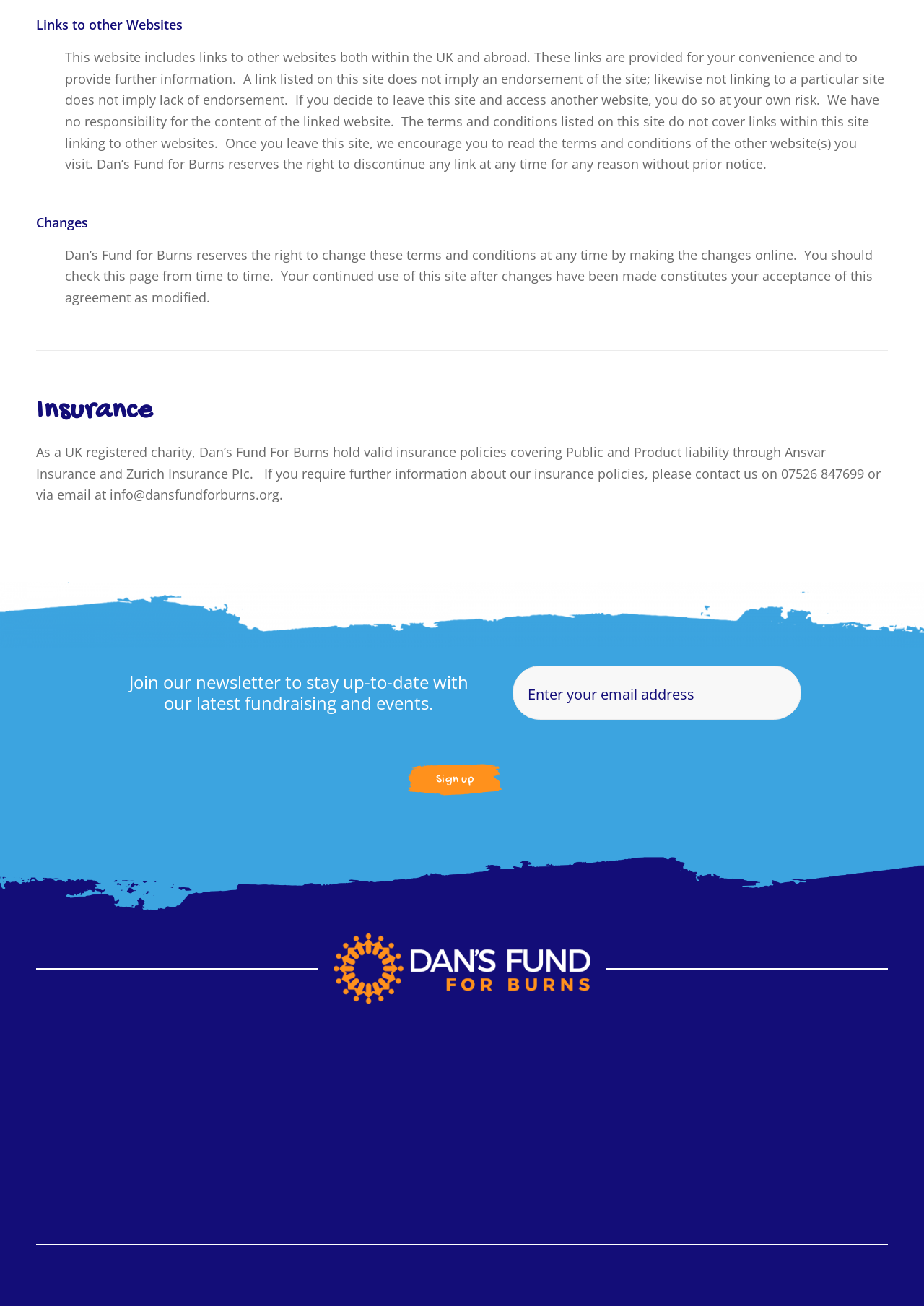Identify the bounding box coordinates of the region that should be clicked to execute the following instruction: "Make a donation".

[0.365, 0.875, 0.635, 0.916]